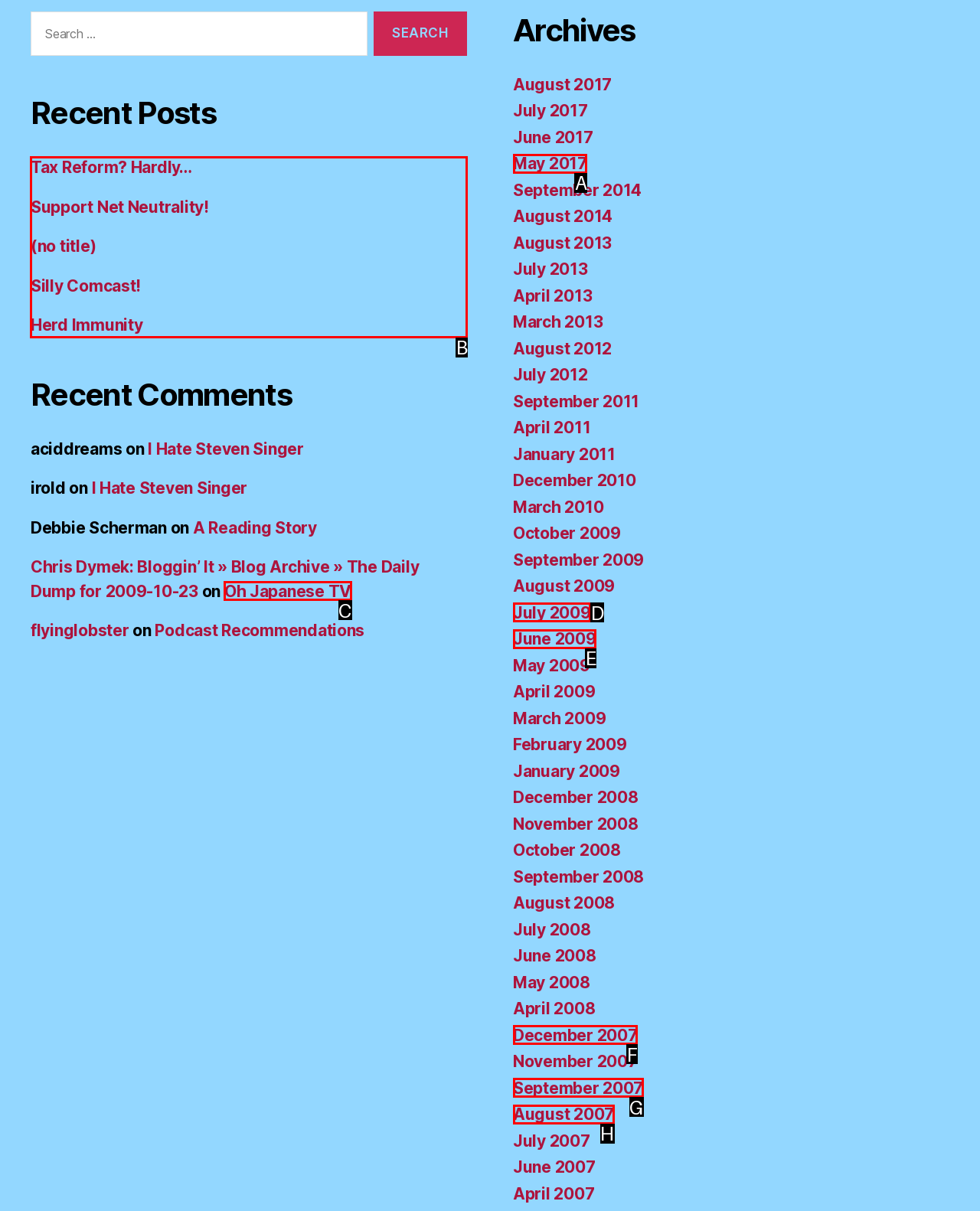Pick the right letter to click to achieve the task: View recent posts
Answer with the letter of the correct option directly.

B